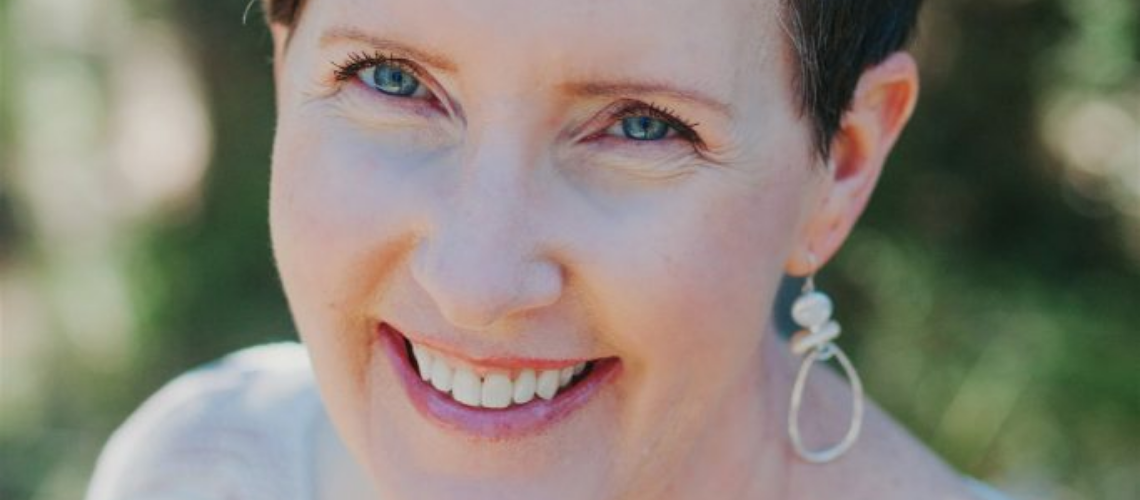Identify and describe all the elements present in the image.

The image features a woman with short hair and bright blue eyes, flashing a warm, engaging smile. She is wearing a light-colored top and stylish earrings, with natural greenery softly blurred in the background, creating an inviting and serene atmosphere. This portrait captures her essence beautifully, emphasizing her approachable personality and the joy she embodies. The photograph is associated with the theme of "Human Design" and aims to reflect personal journeys of self-discovery and individuality, aligning with the broader discussion on the significance of understanding one's unique human design types.